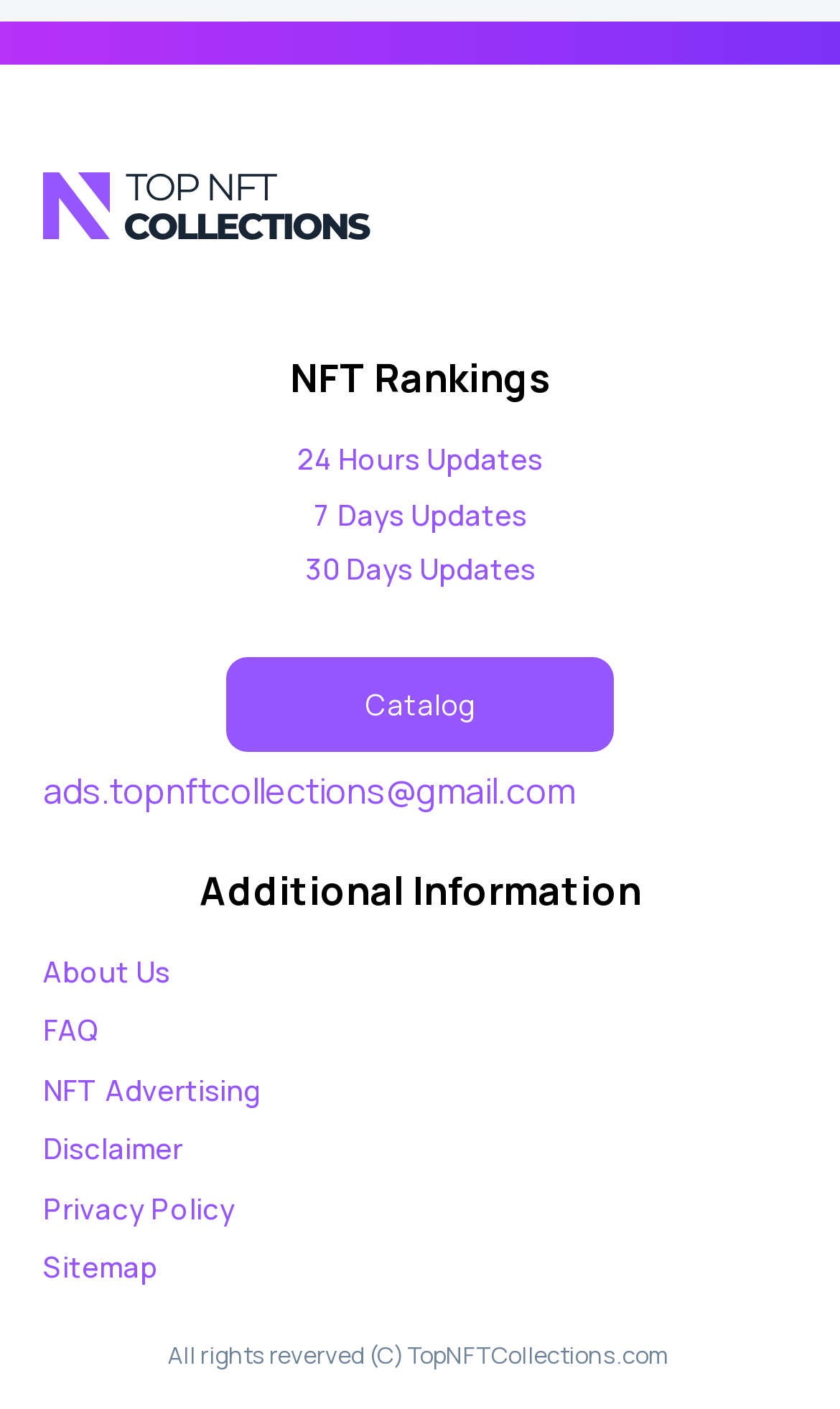Give a one-word or short-phrase answer to the following question: 
What is the name of the website?

TopNFTCollections.com